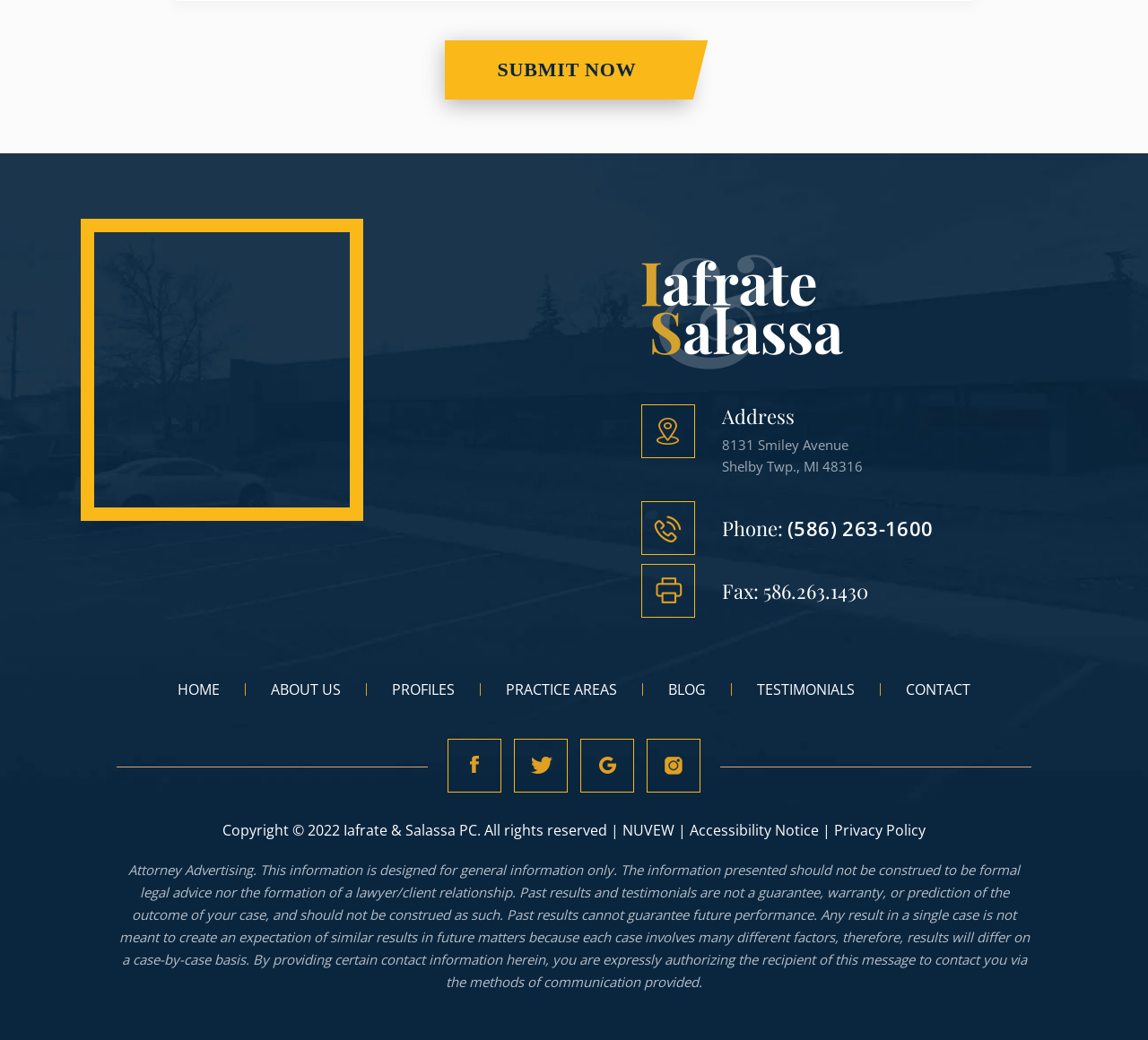Pinpoint the bounding box coordinates for the area that should be clicked to perform the following instruction: "Follow the 'fb' link".

[0.39, 0.71, 0.437, 0.762]